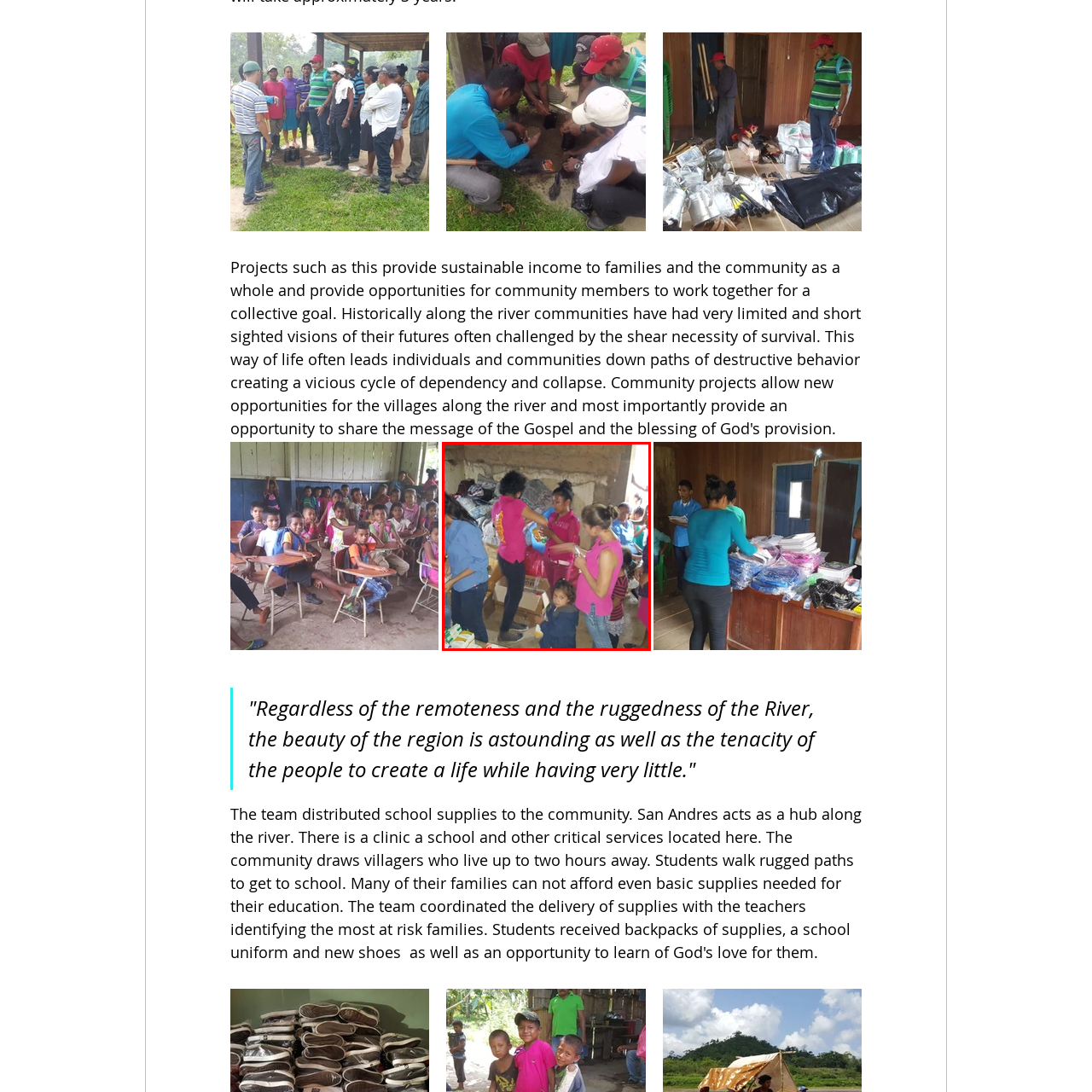Focus on the image encased in the red box and respond to the question with a single word or phrase:
What is the age of the observer in the dark jacket?

A young child